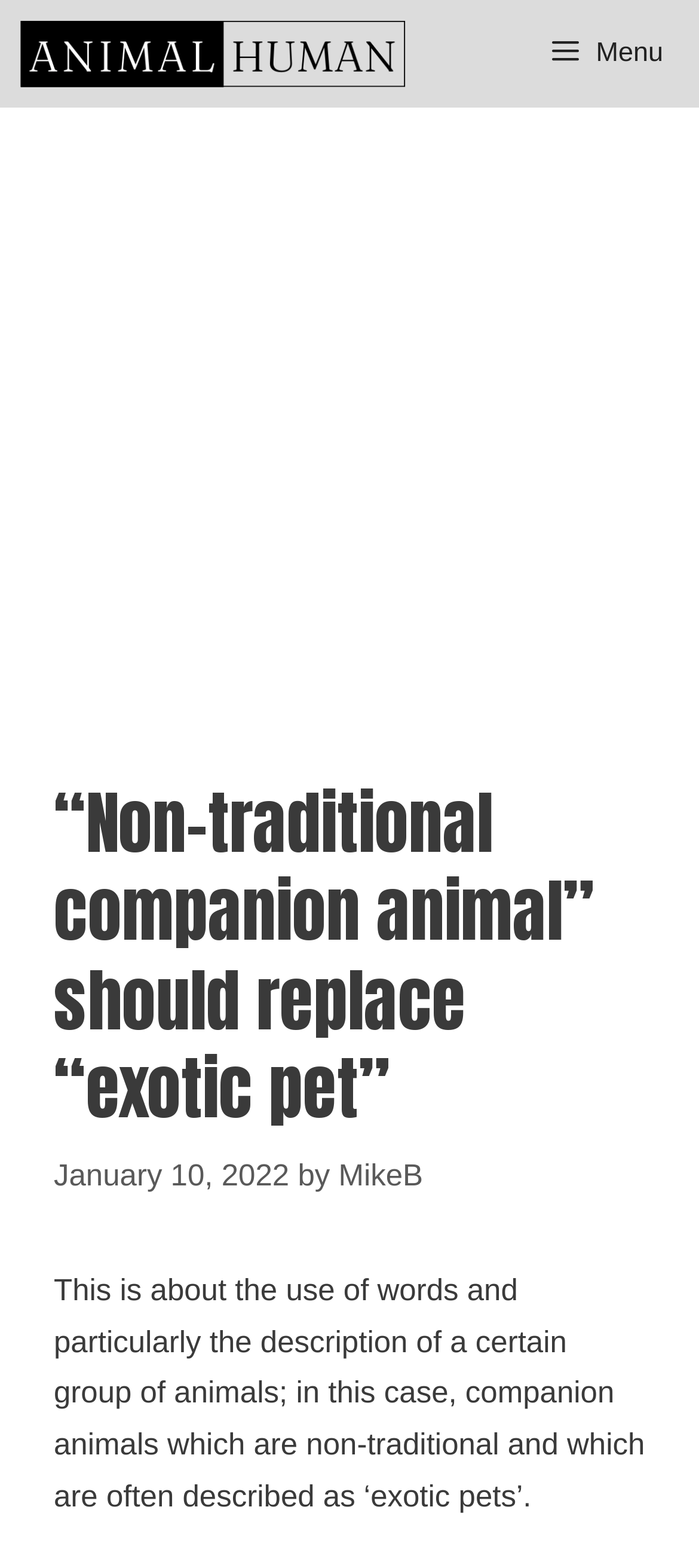Please identify the webpage's heading and generate its text content.

“Non-traditional companion animal” should replace “exotic pet”